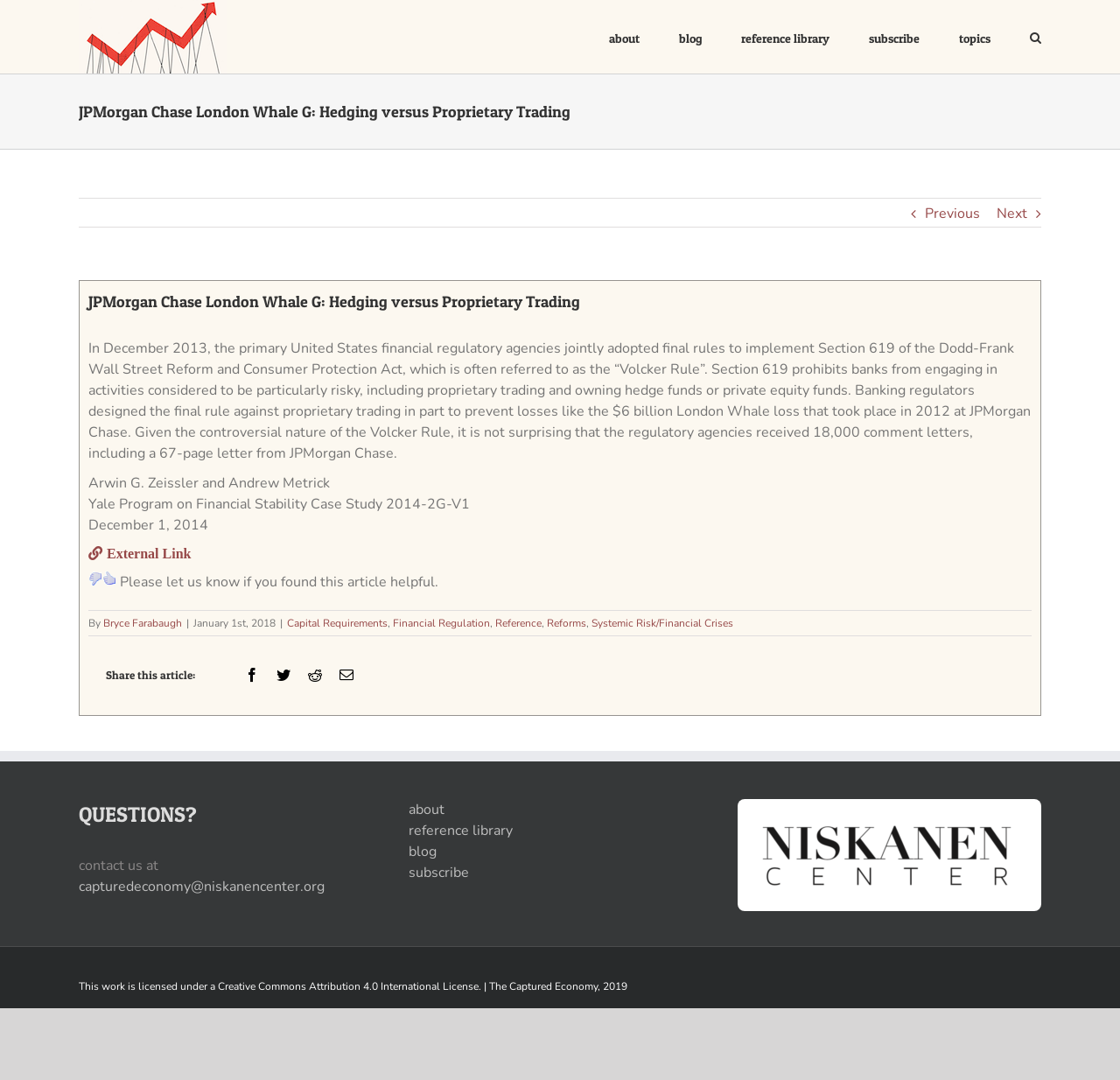What is the topic of the article?
With the help of the image, please provide a detailed response to the question.

The topic of the article can be determined by looking at the heading 'JPMorgan Chase London Whale G: Hedging versus Proprietary Trading' which is present at the top of the webpage. This heading indicates that the article is about JPMorgan Chase London Whale.